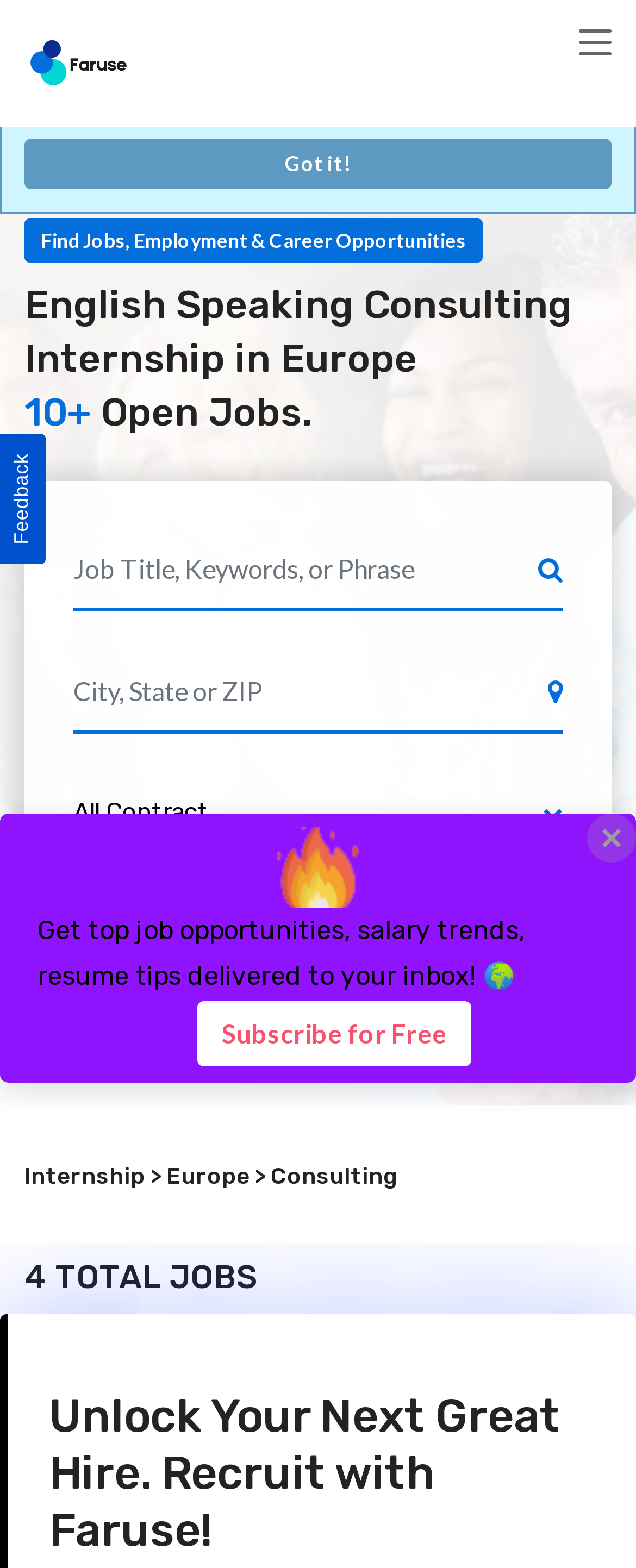What is the purpose of the 'Toggle navigation' button?
Examine the image and provide an in-depth answer to the question.

I inferred the answer by analyzing the button's label and its location at the top right corner of the webpage, which is a common placement for navigation menus.